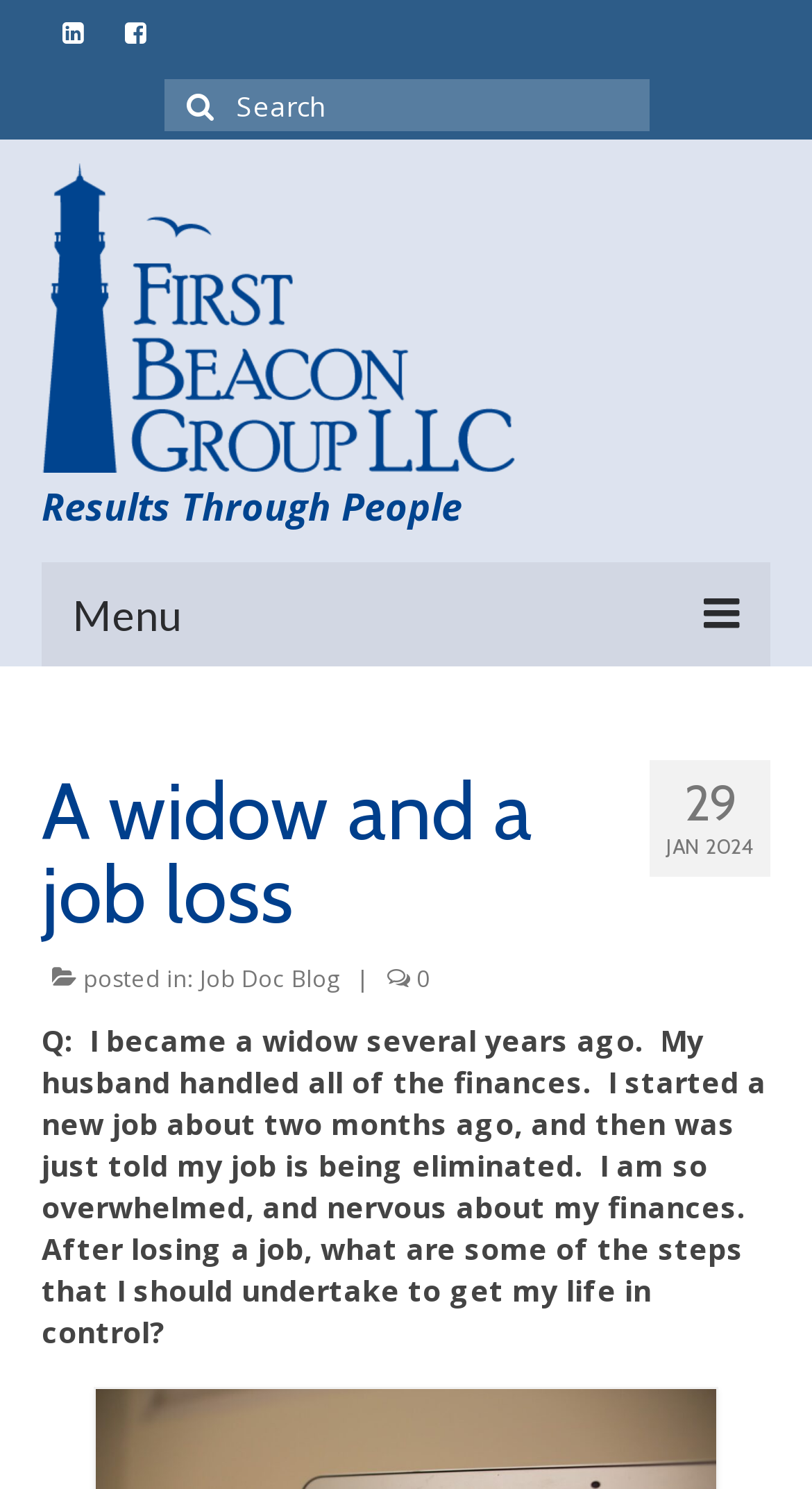How many links are in the main menu?
Provide a short answer using one word or a brief phrase based on the image.

5